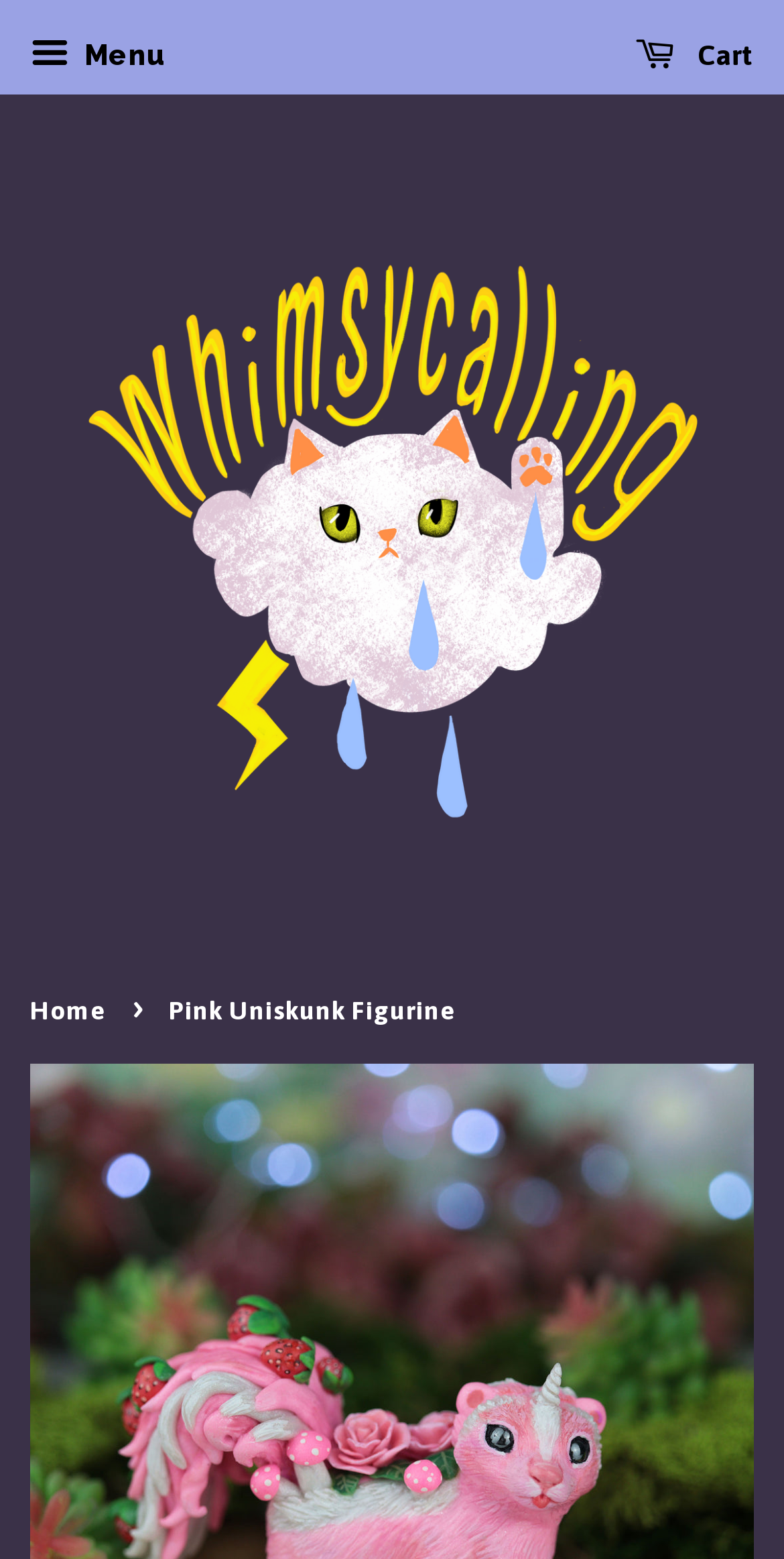Determine the bounding box coordinates of the UI element described by: "Cart 0".

[0.81, 0.015, 0.962, 0.058]